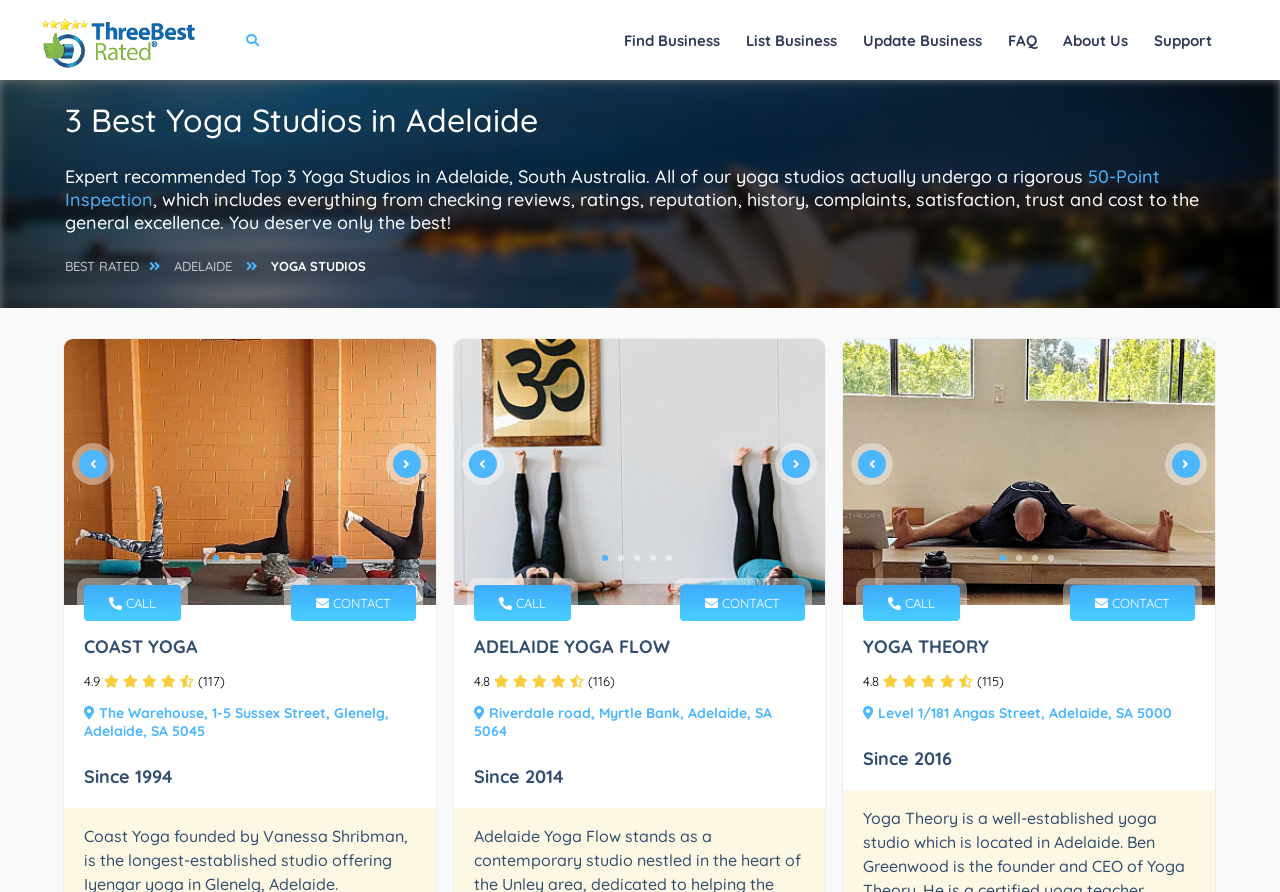Please identify the bounding box coordinates of the clickable element to fulfill the following instruction: "Click on '50-Point Inspection'". The coordinates should be four float numbers between 0 and 1, i.e., [left, top, right, bottom].

[0.051, 0.185, 0.906, 0.237]